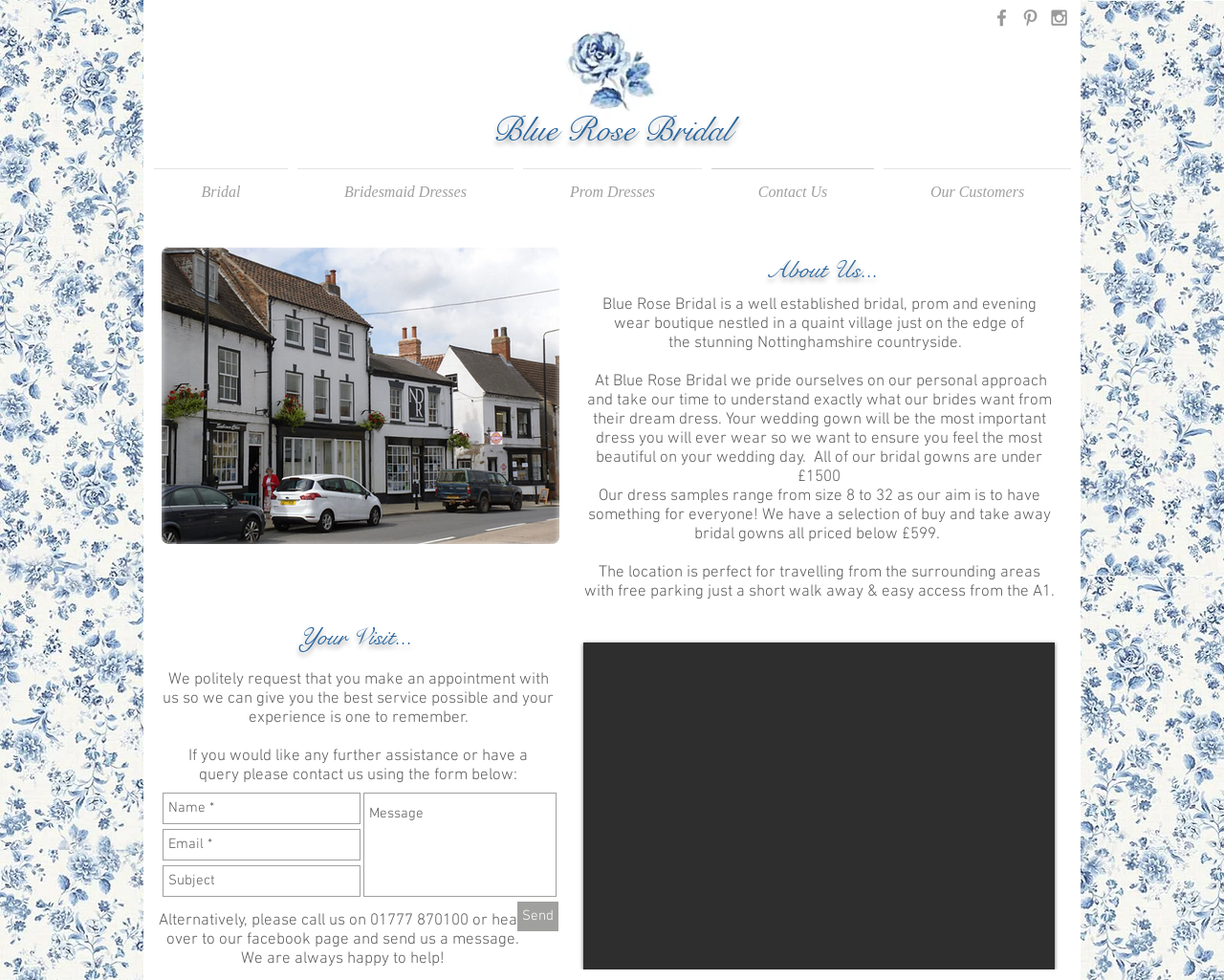Find the main header of the webpage and produce its text content.

Blue Rose Bridal